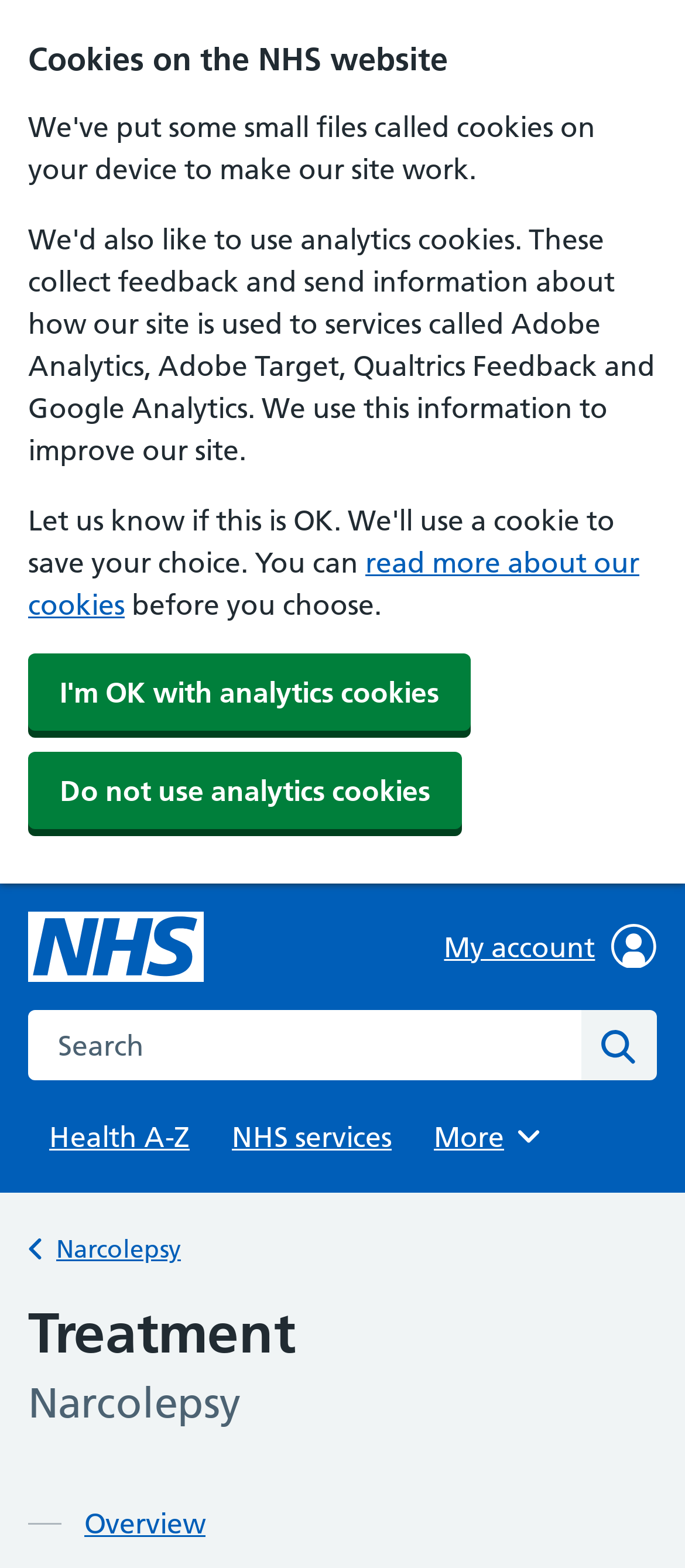What is the purpose of the search bar?
Could you answer the question with a detailed and thorough explanation?

The search bar is a prominent element on the webpage, and its purpose is to allow users to search the NHS website. This is evident from the static text 'Search the NHS website' adjacent to the search bar, as well as the combobox and button elements that facilitate the search functionality.